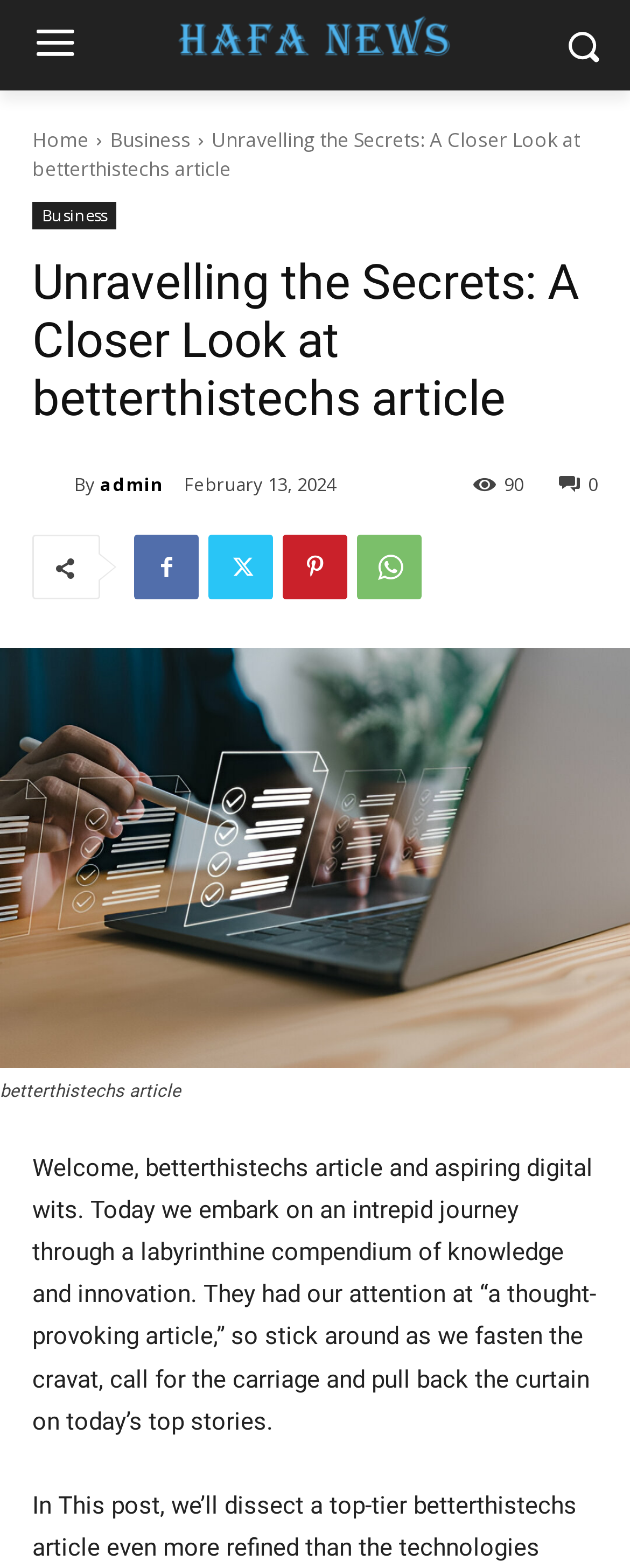How many views does the article have?
Answer the question in a detailed and comprehensive manner.

The number of views of the article can be found by looking at the static text element located below the article title. The static text element contains the text '90', indicating the number of views the article has received.